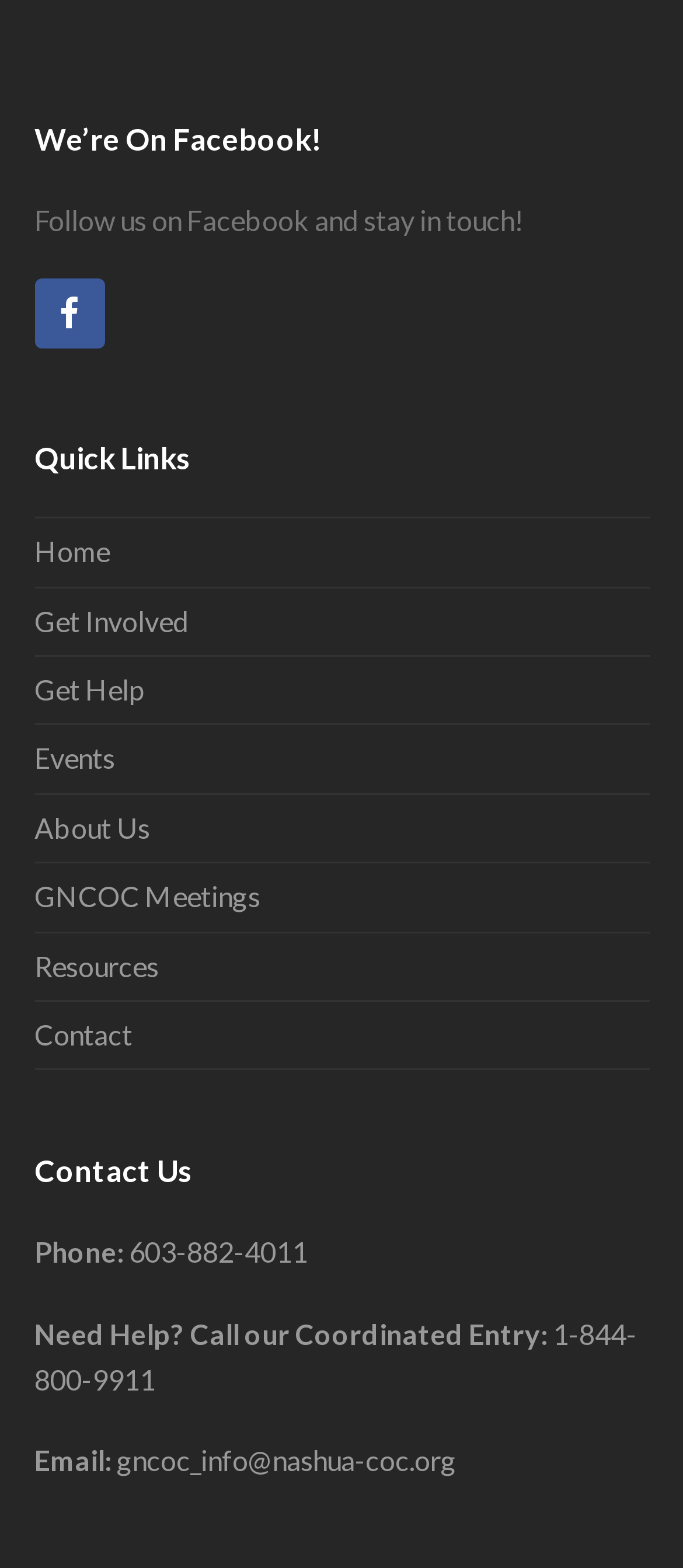What is the phone number provided?
Please provide a single word or phrase as your answer based on the screenshot.

603-882-4011